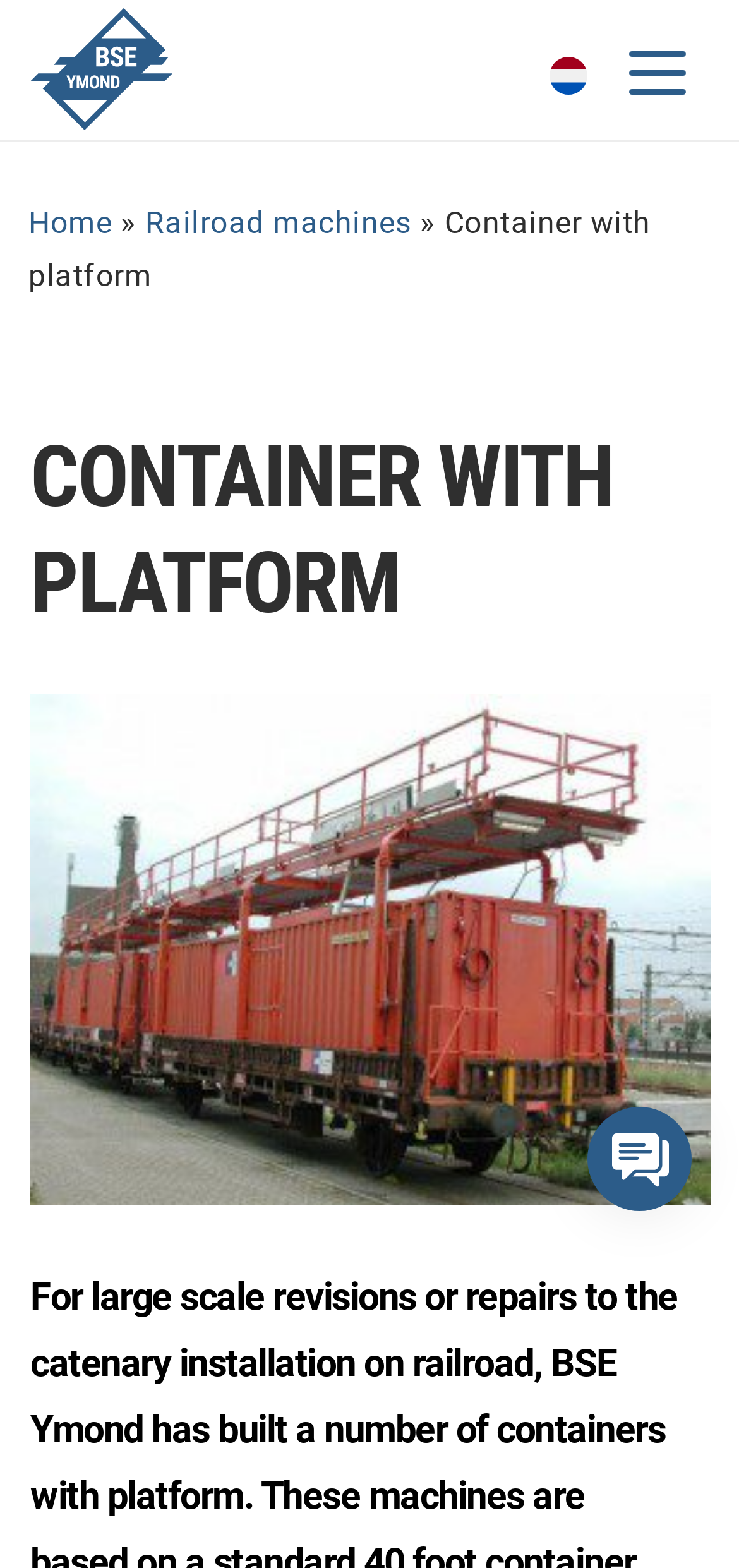How many links are there in the navigation menu?
Examine the image closely and answer the question with as much detail as possible.

There are three links in the navigation menu: 'Home', '»', and 'Railroad machines'. These links are identified by their UI element types as 'link' and are located within the navigation menu area based on their bounding box coordinates.